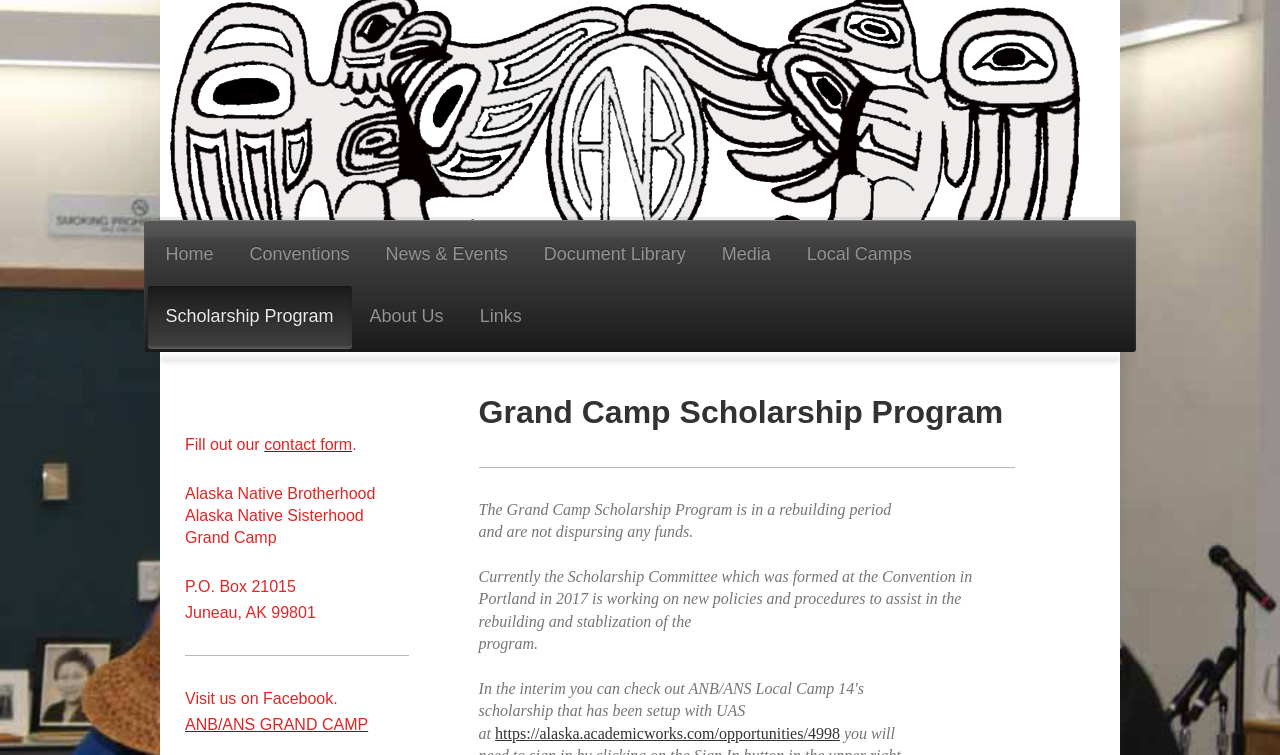Bounding box coordinates are given in the format (top-left x, top-left y, bottom-right x, bottom-right y). All values should be floating point numbers between 0 and 1. Provide the bounding box coordinate for the UI element described as: Home

[0.115, 0.296, 0.181, 0.379]